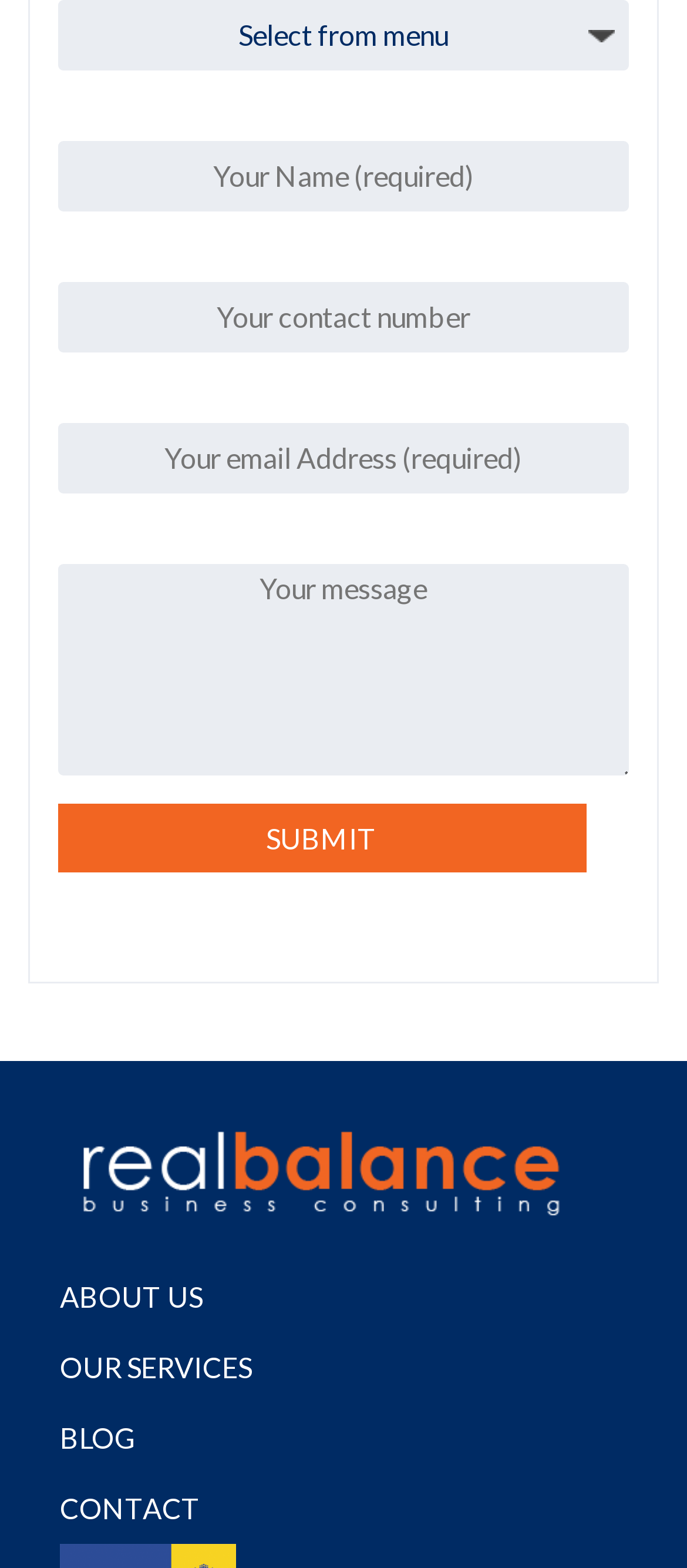Bounding box coordinates are specified in the format (top-left x, top-left y, bottom-right x, bottom-right y). All values are floating point numbers bounded between 0 and 1. Please provide the bounding box coordinate of the region this sentence describes: name="your-email" placeholder="Your email Address (required)"

[0.084, 0.27, 0.916, 0.315]